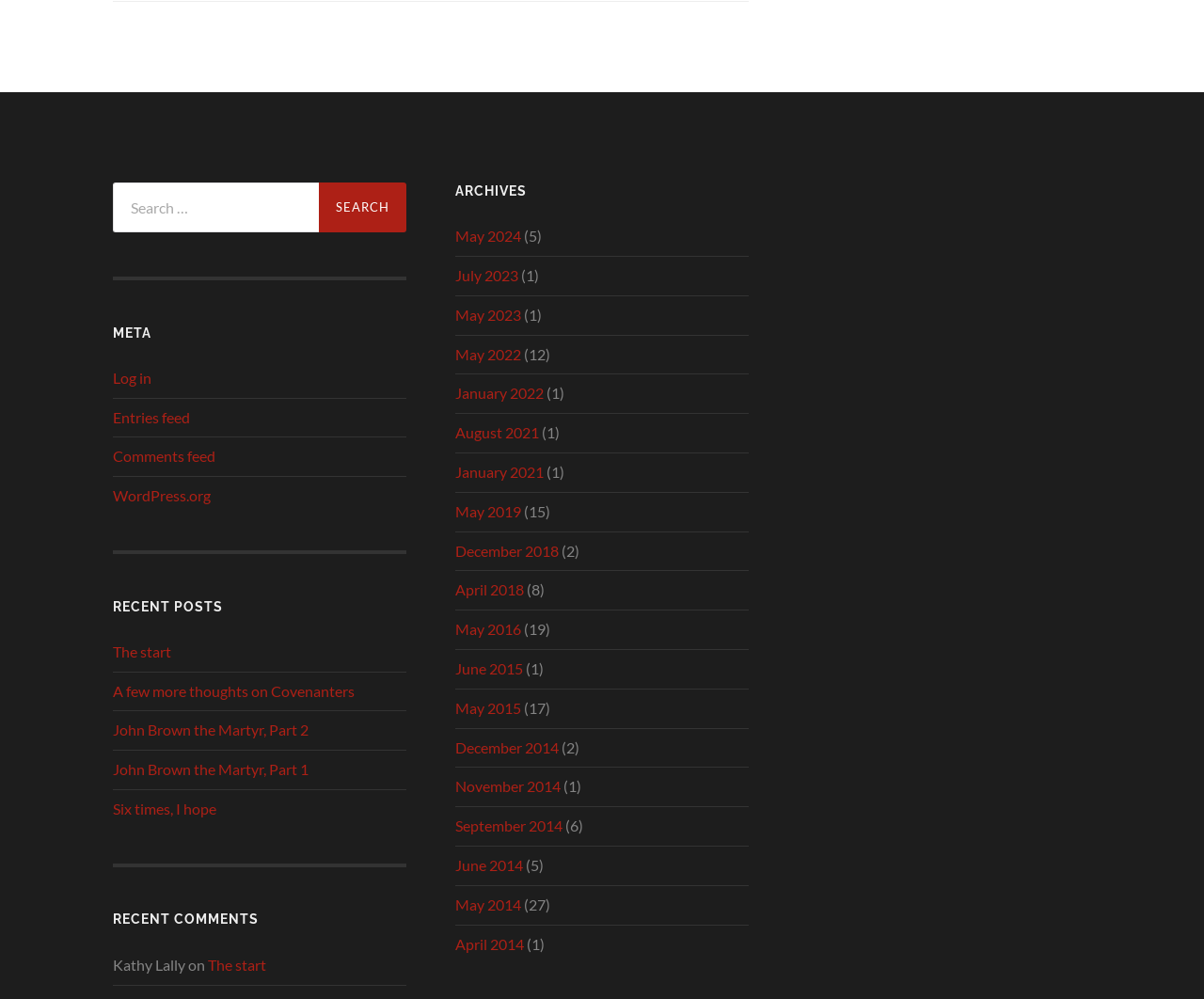What is the purpose of the search box?
Using the information from the image, give a concise answer in one word or a short phrase.

To search for content